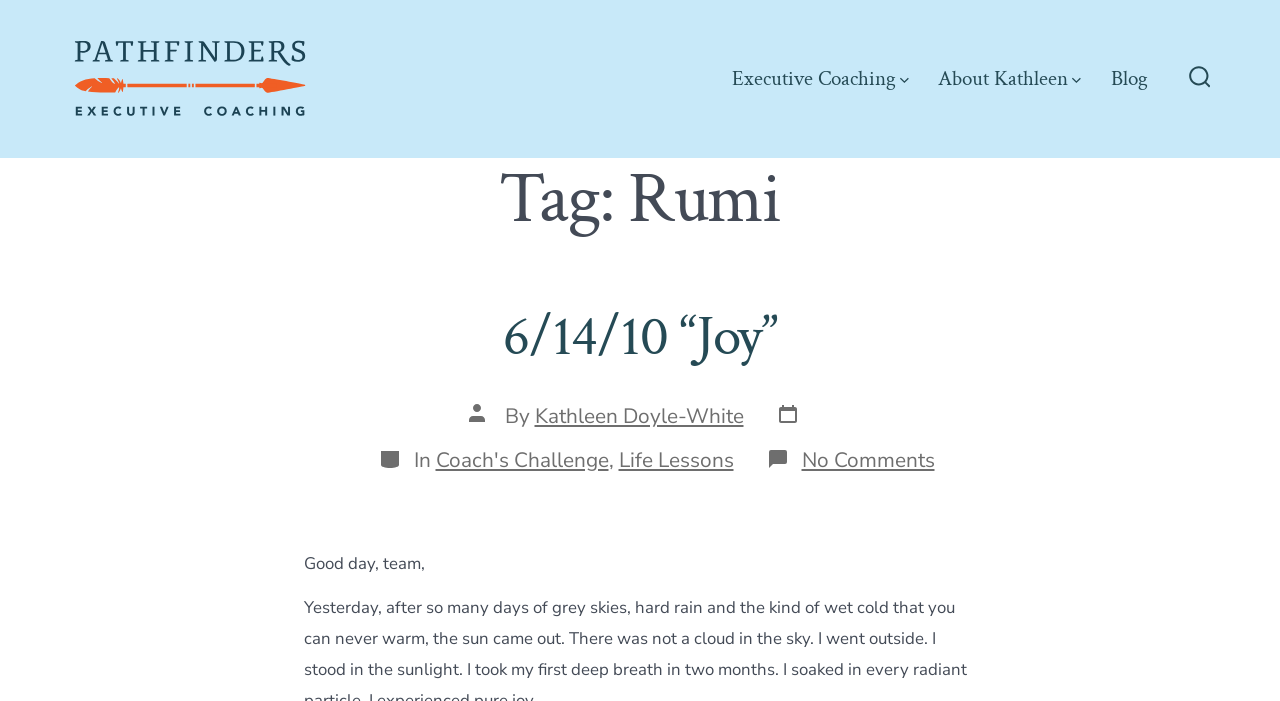Determine the bounding box coordinates for the region that must be clicked to execute the following instruction: "View post '6/14/10 “Joy”'".

[0.393, 0.428, 0.607, 0.534]